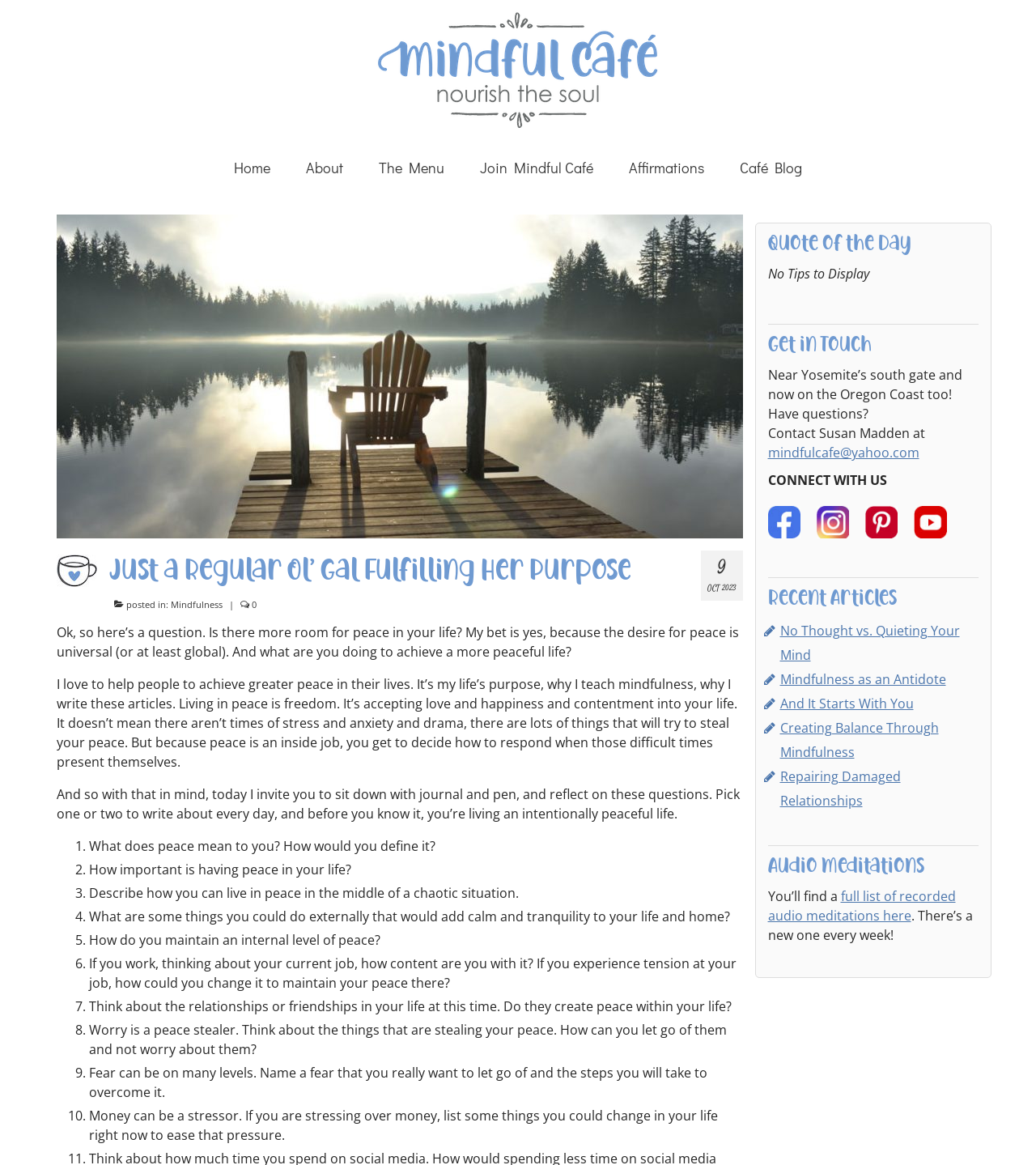Create a detailed summary of the webpage's content and design.

The webpage is titled "Just a Regular Ol' Gal Fulfilling Her Purpose – Mindful Café" and appears to be a blog or personal website focused on mindfulness and personal growth. At the top of the page, there is a navigation menu with links to "Home", "About", "The Menu", "Join Mindful Café", "Affirmations", and "Café Blog".

Below the navigation menu, there is a prominent link to "Mindful Cafe - Nourish the Soul" accompanied by an image. This is followed by a blog post titled "Peace is an inside job" which includes a heading, a brief introduction, and a series of reflective questions for the reader to consider.

The blog post is divided into sections, each with a heading and a series of paragraphs or questions. The text is written in a conversational and encouraging tone, with the author sharing their thoughts on achieving peace and mindfulness in daily life.

To the right of the blog post, there is a complementary section with several headings, including "Quote of the Day", "Get in Touch", and "Recent Articles". This section includes a quote, contact information, and links to recent articles on the website.

At the bottom of the page, there is a section titled "Audio Meditations" which includes a brief introduction and a link to a full list of recorded audio meditations. Overall, the webpage has a calm and peaceful tone, with a focus on promoting mindfulness and personal growth.